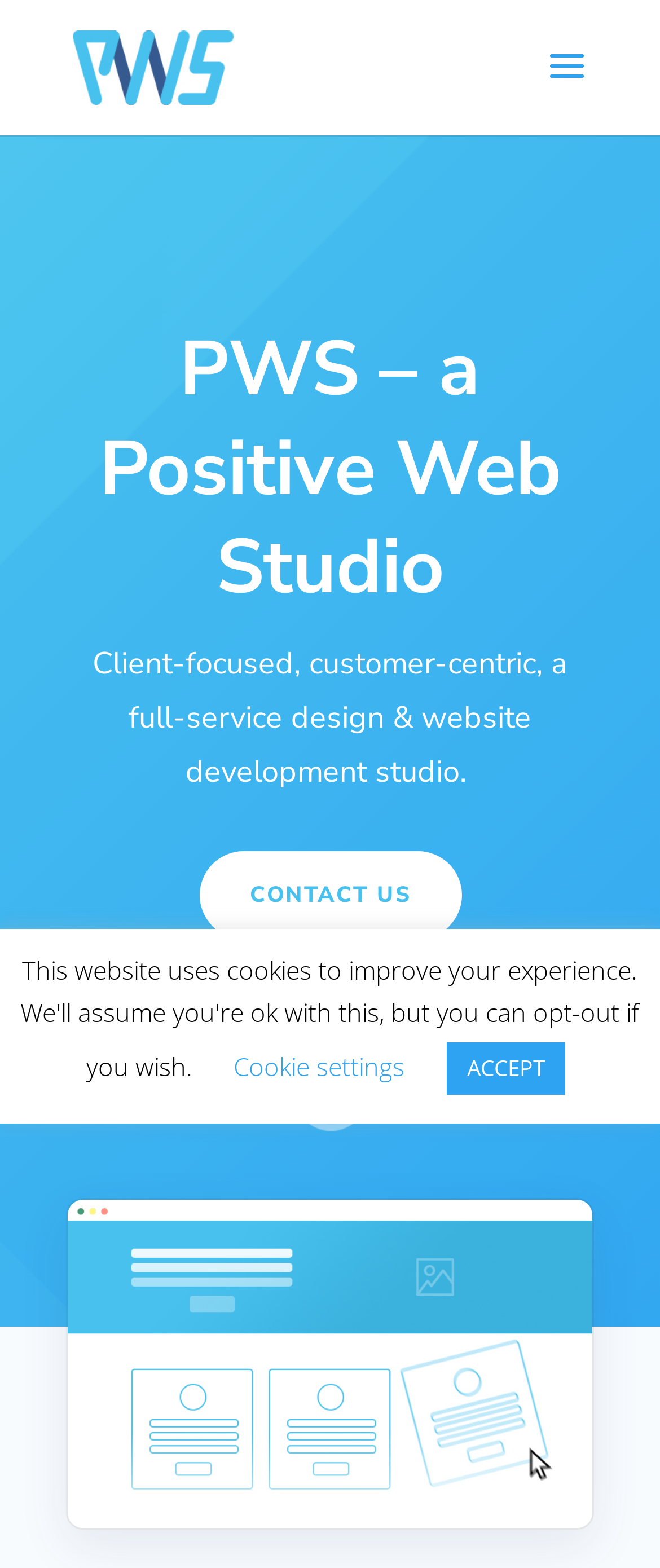Identify the bounding box coordinates for the UI element that matches this description: "alt="PWS"".

[0.11, 0.031, 0.356, 0.052]